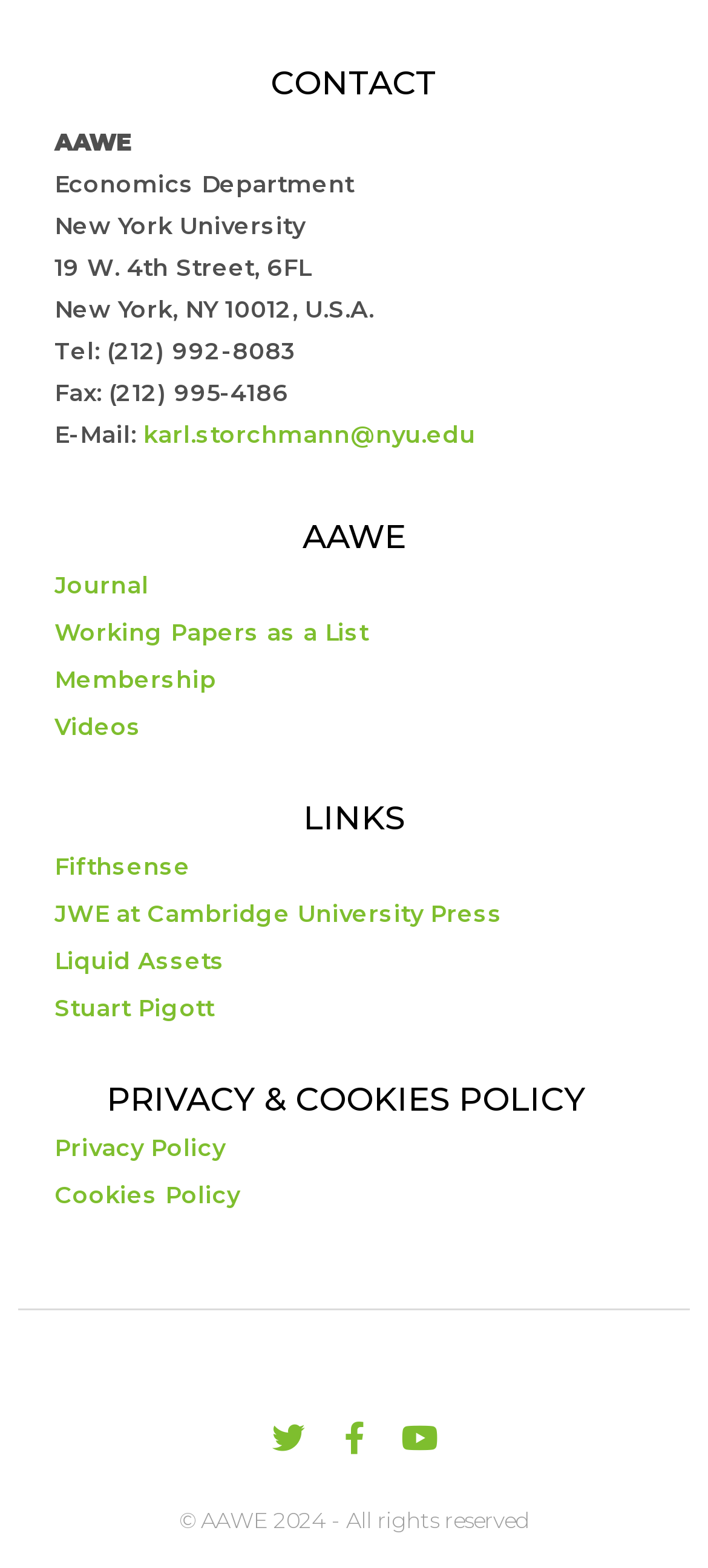Determine the bounding box for the described UI element: "Videos".

[0.077, 0.454, 0.2, 0.472]